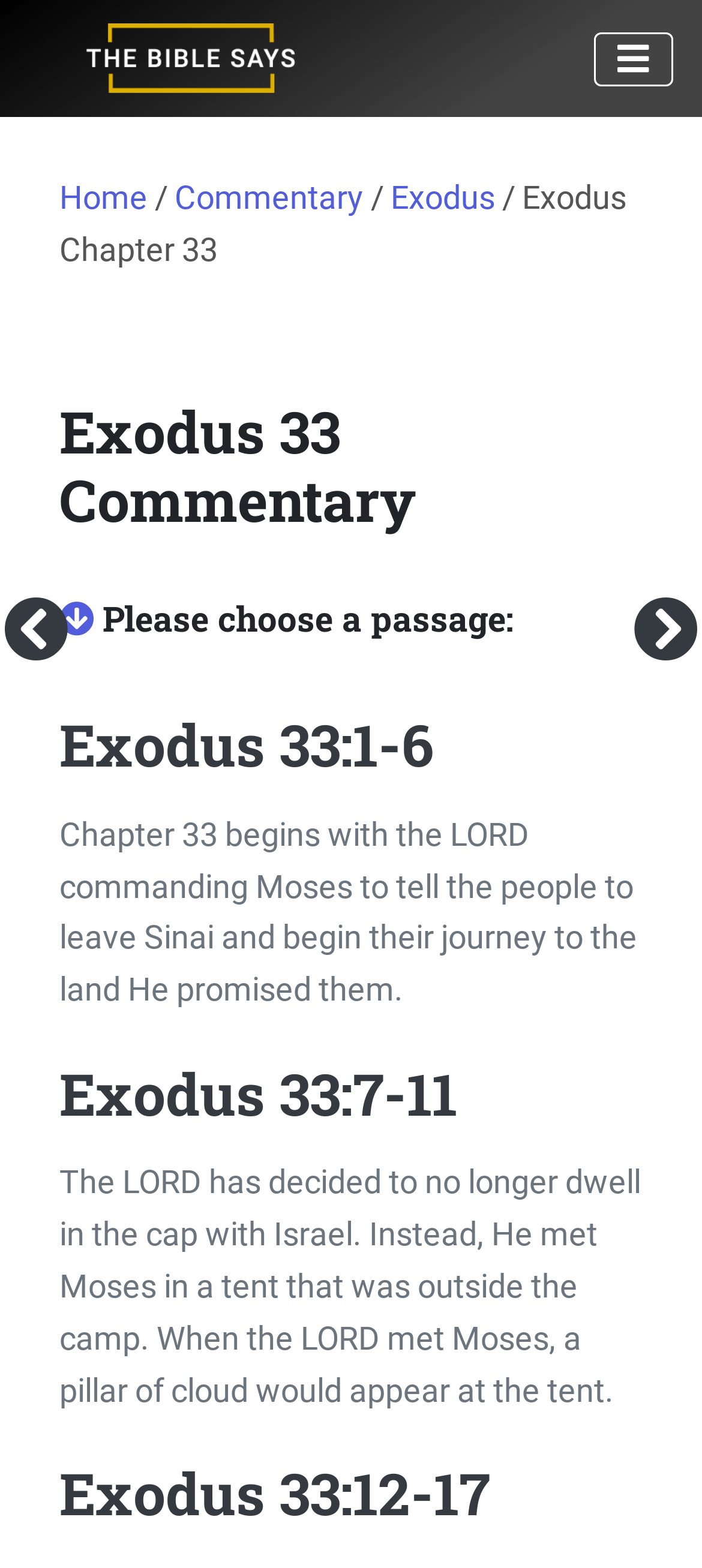Highlight the bounding box coordinates of the region I should click on to meet the following instruction: "View Exodus commentary".

[0.249, 0.114, 0.518, 0.138]